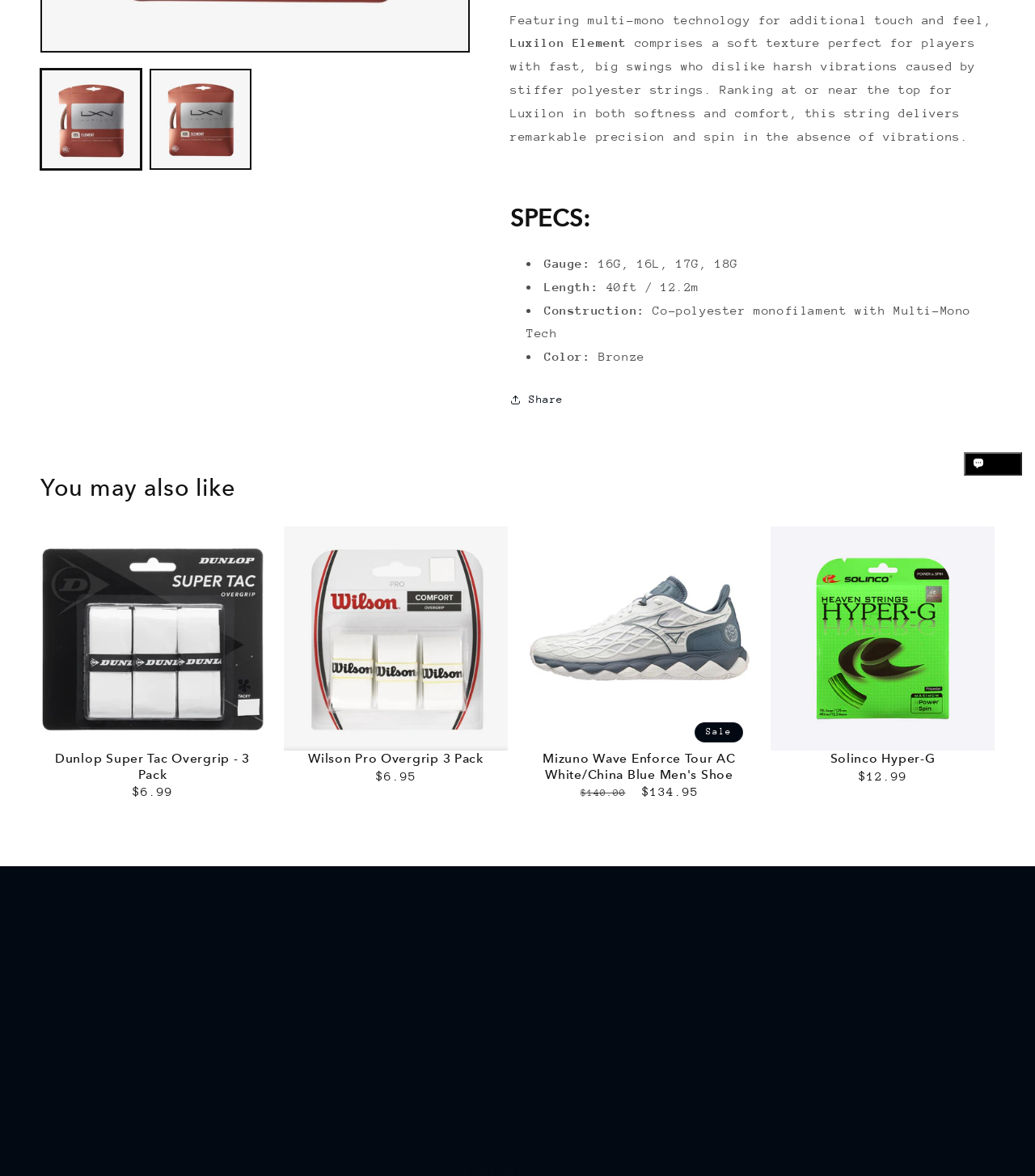Determine the bounding box for the described UI element: "Returns & Warranty".

[0.353, 0.879, 0.474, 0.897]